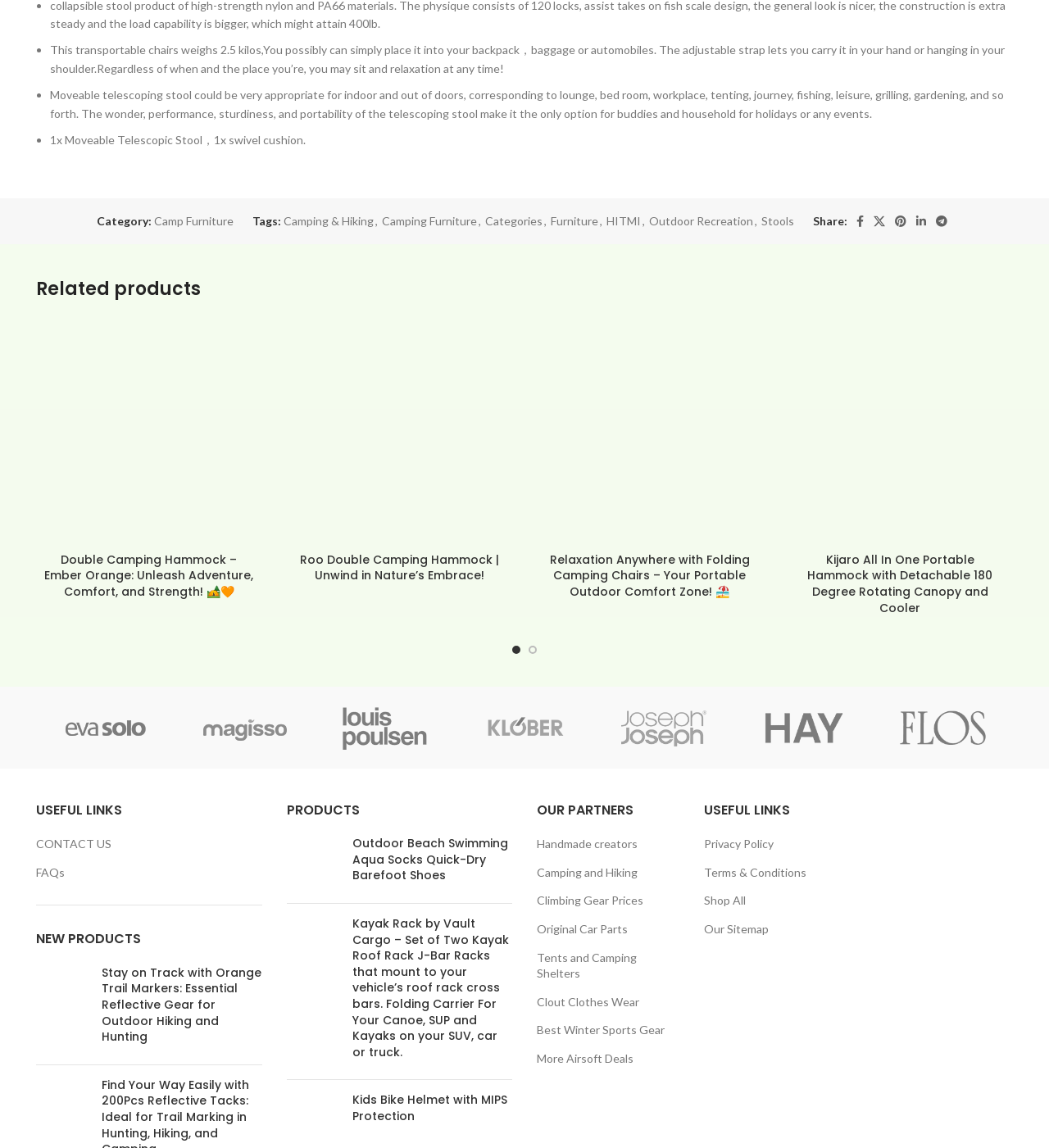How many related products are shown?
Based on the screenshot, provide your answer in one word or phrase.

4